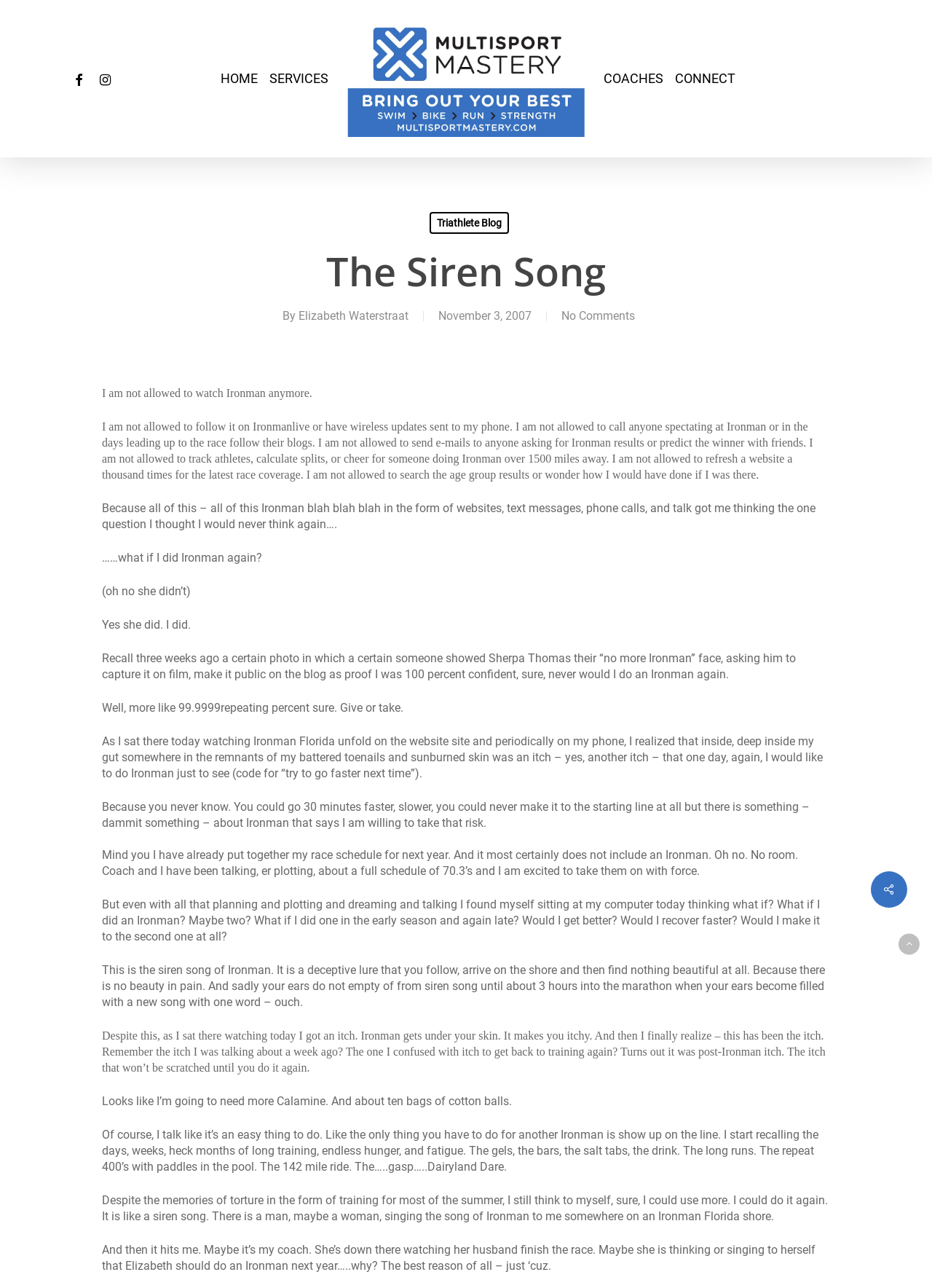Give a one-word or short phrase answer to this question: 
What is the name of the coaching service?

Chicago Area Triathlon Coaching